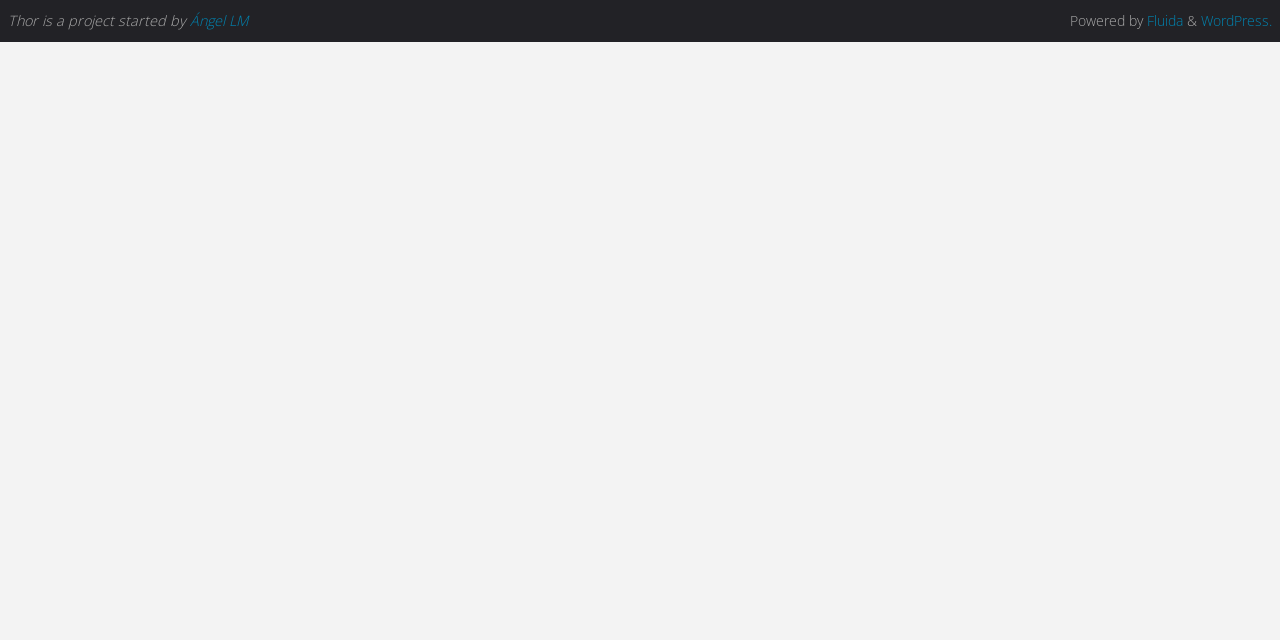Find and provide the bounding box coordinates for the UI element described with: "WordPress.".

[0.938, 0.018, 0.994, 0.047]